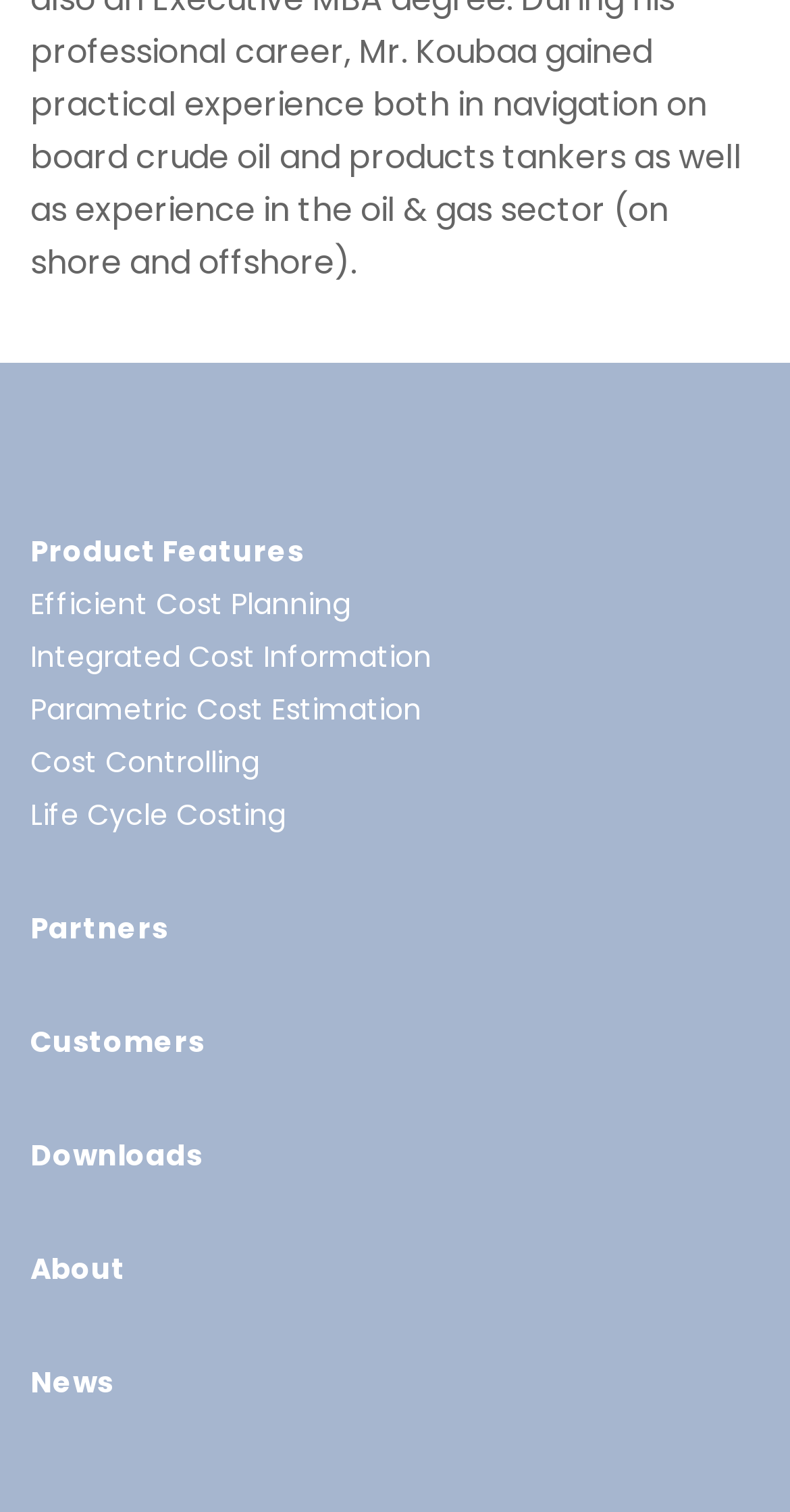Using the information in the image, give a comprehensive answer to the question: 
Are there any links related to cost estimation?

Yes, there are links related to cost estimation. Specifically, there are links for 'Parametric Cost Estimation' and 'Cost Controlling', which suggest that the product has features related to cost estimation.